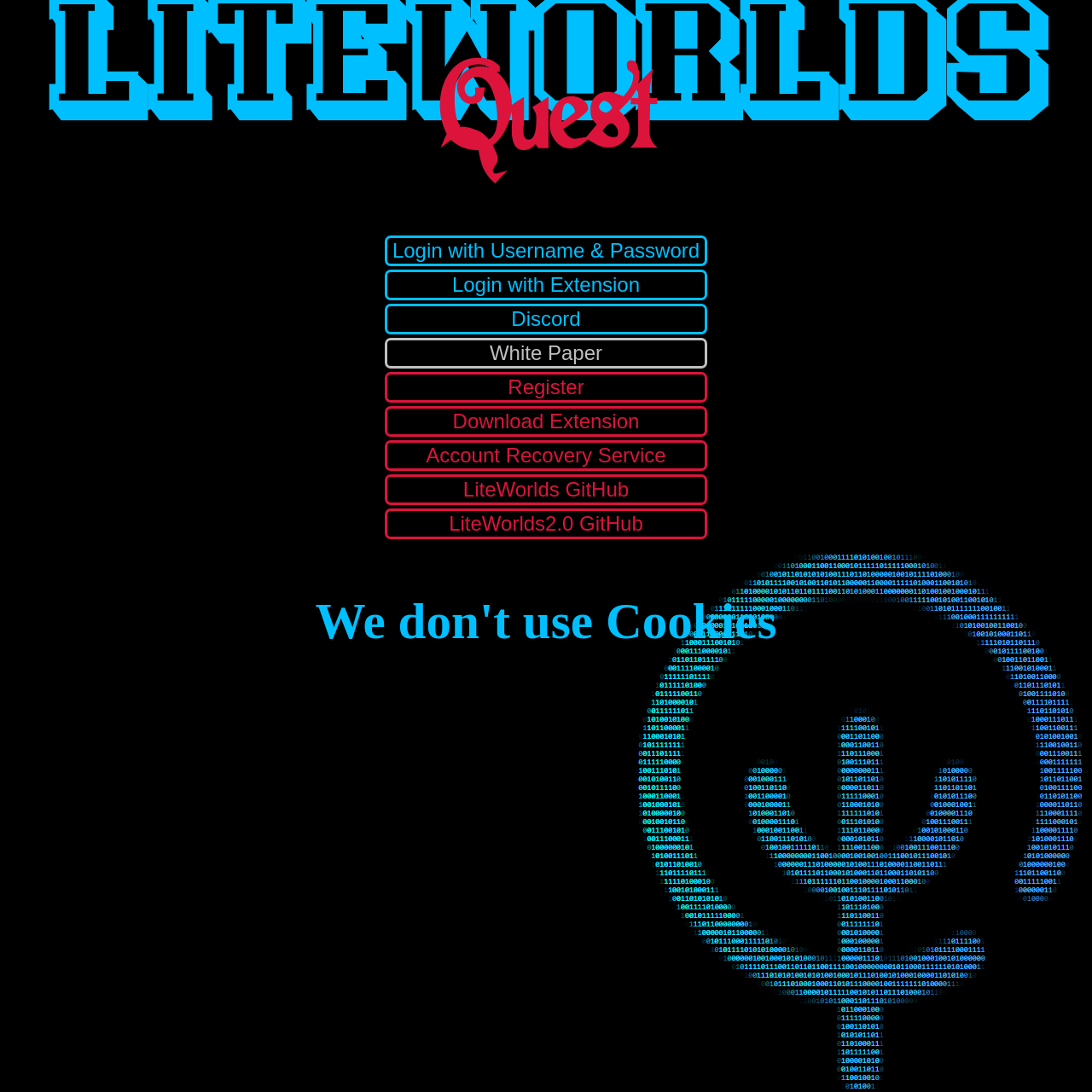Find and provide the bounding box coordinates for the UI element described with: "Discord".

[0.352, 0.278, 0.648, 0.306]